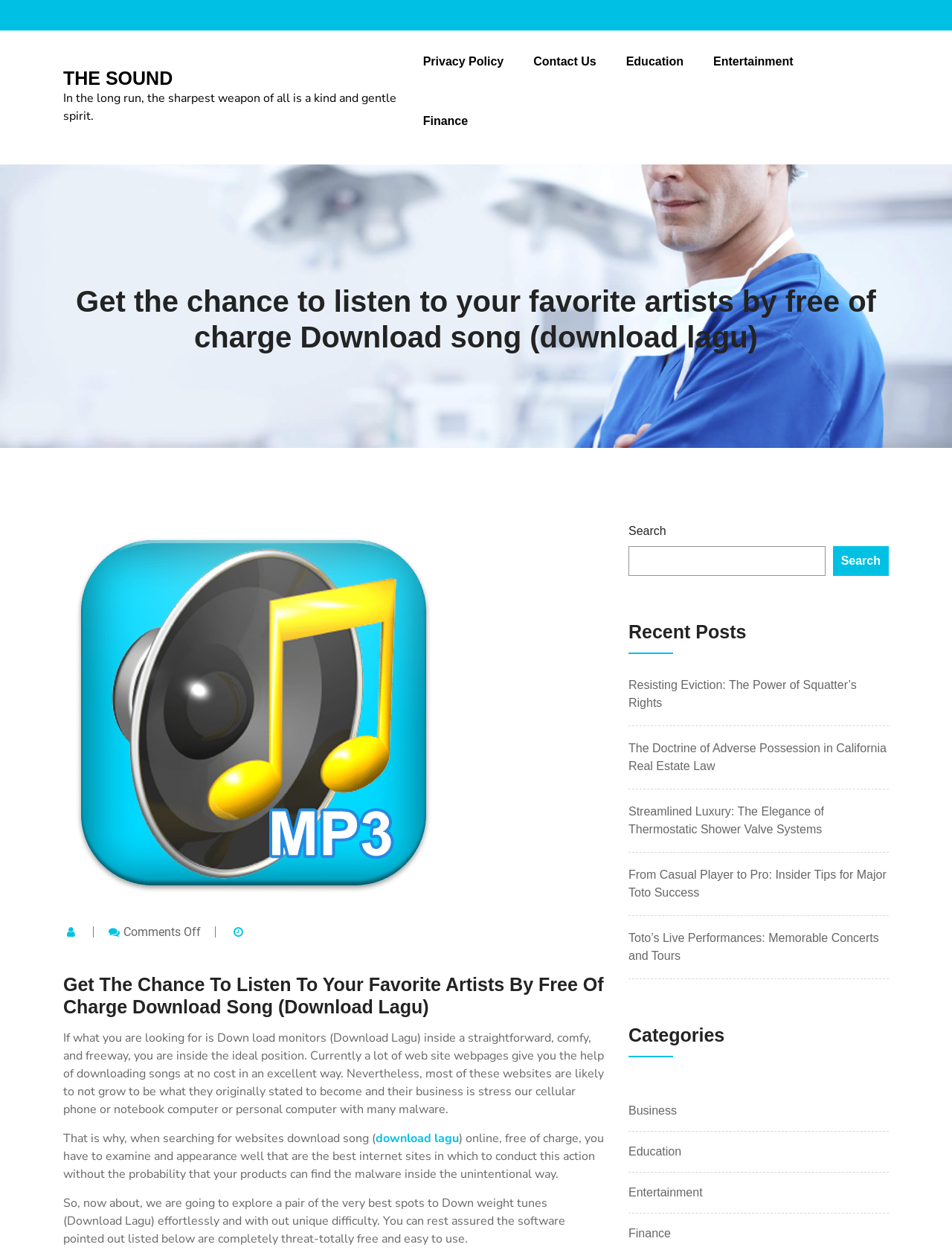Please identify the bounding box coordinates of the clickable region that I should interact with to perform the following instruction: "Contact us". The coordinates should be expressed as four float numbers between 0 and 1, i.e., [left, top, right, bottom].

None